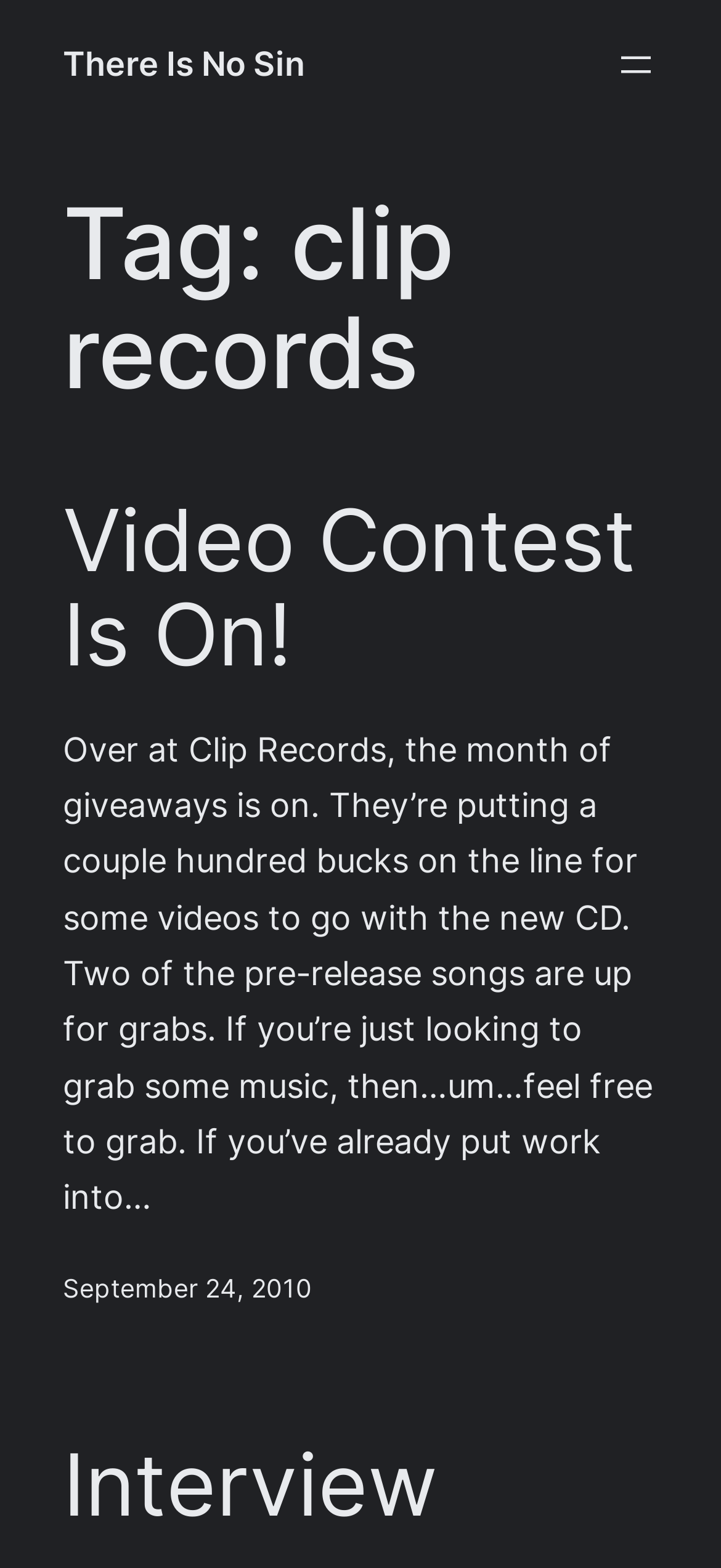From the screenshot, find the bounding box of the UI element matching this description: "September 24, 2010". Supply the bounding box coordinates in the form [left, top, right, bottom], each a float between 0 and 1.

[0.087, 0.812, 0.434, 0.831]